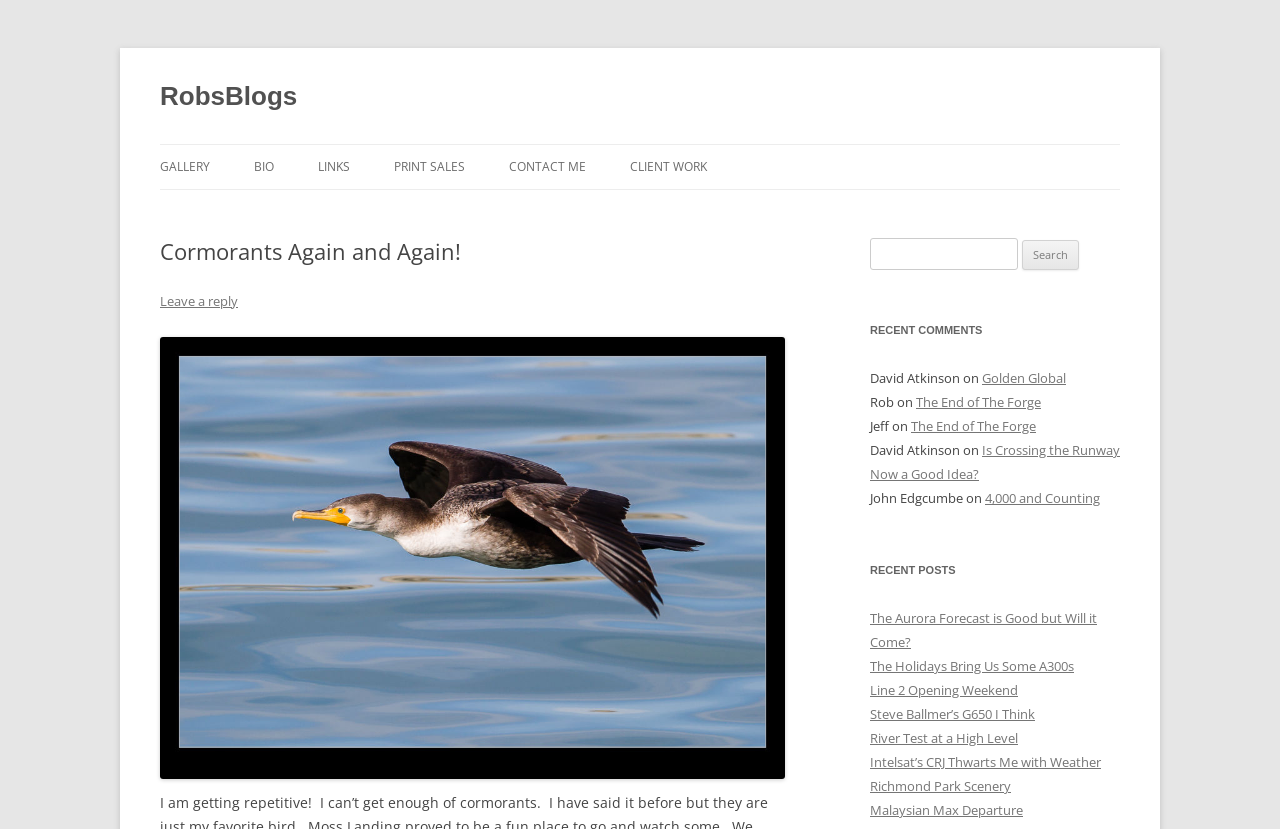Determine the bounding box for the UI element as described: "Richmond Park Scenery". The coordinates should be represented as four float numbers between 0 and 1, formatted as [left, top, right, bottom].

[0.68, 0.938, 0.79, 0.959]